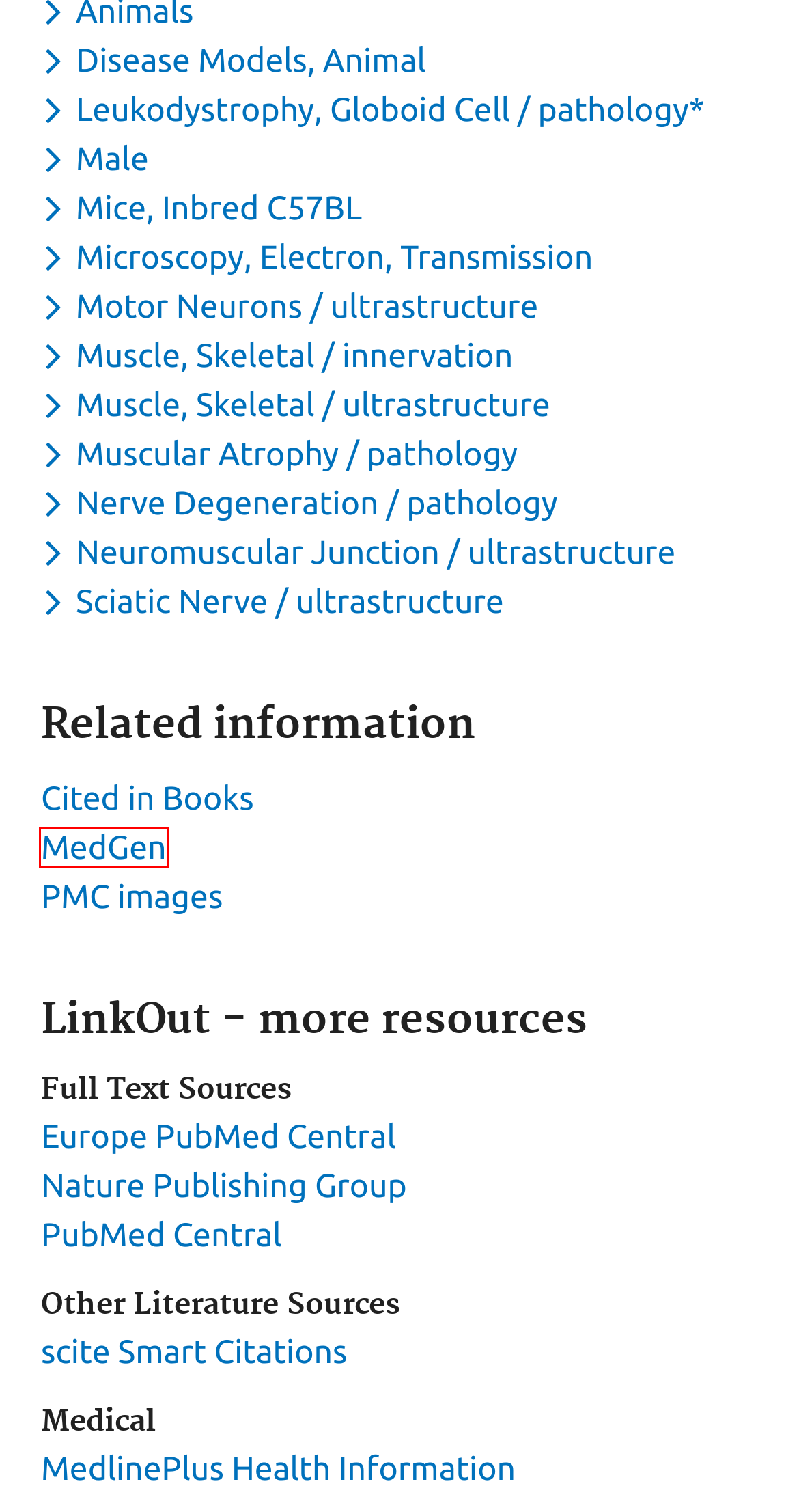You are given a screenshot of a webpage with a red bounding box around an element. Choose the most fitting webpage description for the page that appears after clicking the element within the red bounding box. Here are the candidates:
A. NLM Web Policies
B. Leukodystrophies | MedlinePlus
C. Making government services easier to find | USAGov
D. Europe PMC
E. Ultrastructural Characterization of the Lower Motor System in a Mouse Model of Krabbe Disease - PMC
F. National Center for Biotechnology Information
G. Redirecting
H. Galactosylceramide beta-galactosidase deficiency (Concept Id: C0023521)
 - MedGen - NCBI

H